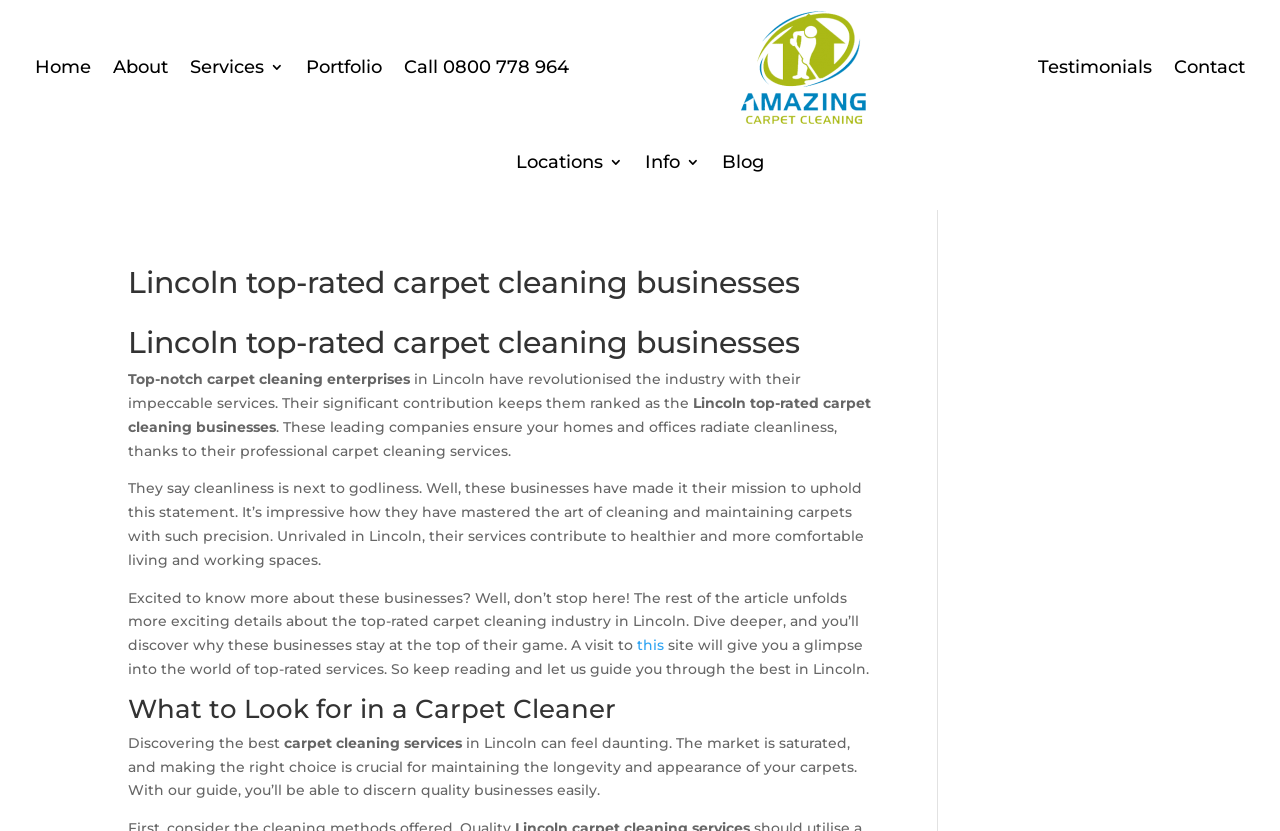Where are these carpet cleaning businesses located?
Refer to the image and respond with a one-word or short-phrase answer.

Lincoln